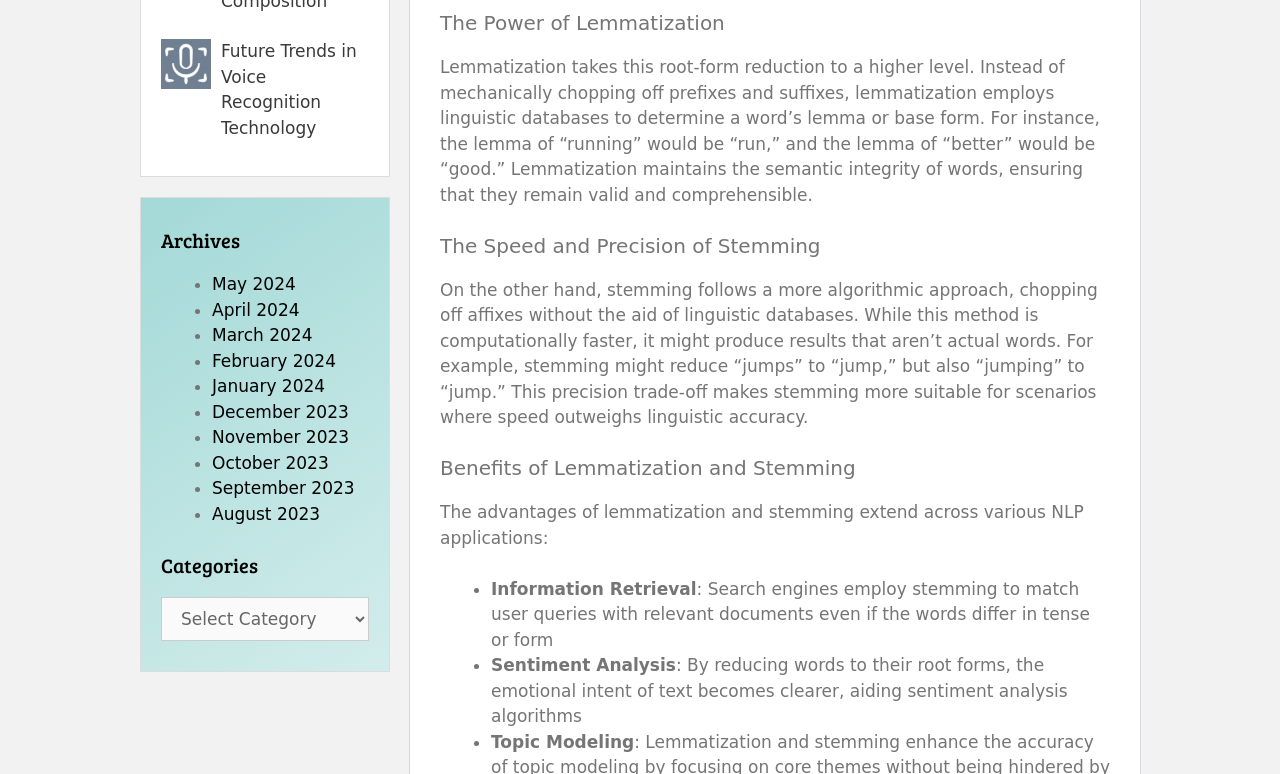What are the benefits of lemmatization and stemming?
Look at the webpage screenshot and answer the question with a detailed explanation.

The webpage lists the benefits of lemmatization and stemming, including their applications in Information Retrieval, Sentiment Analysis, and Topic Modeling. These benefits are mentioned in the section 'Benefits of Lemmatization and Stemming'.